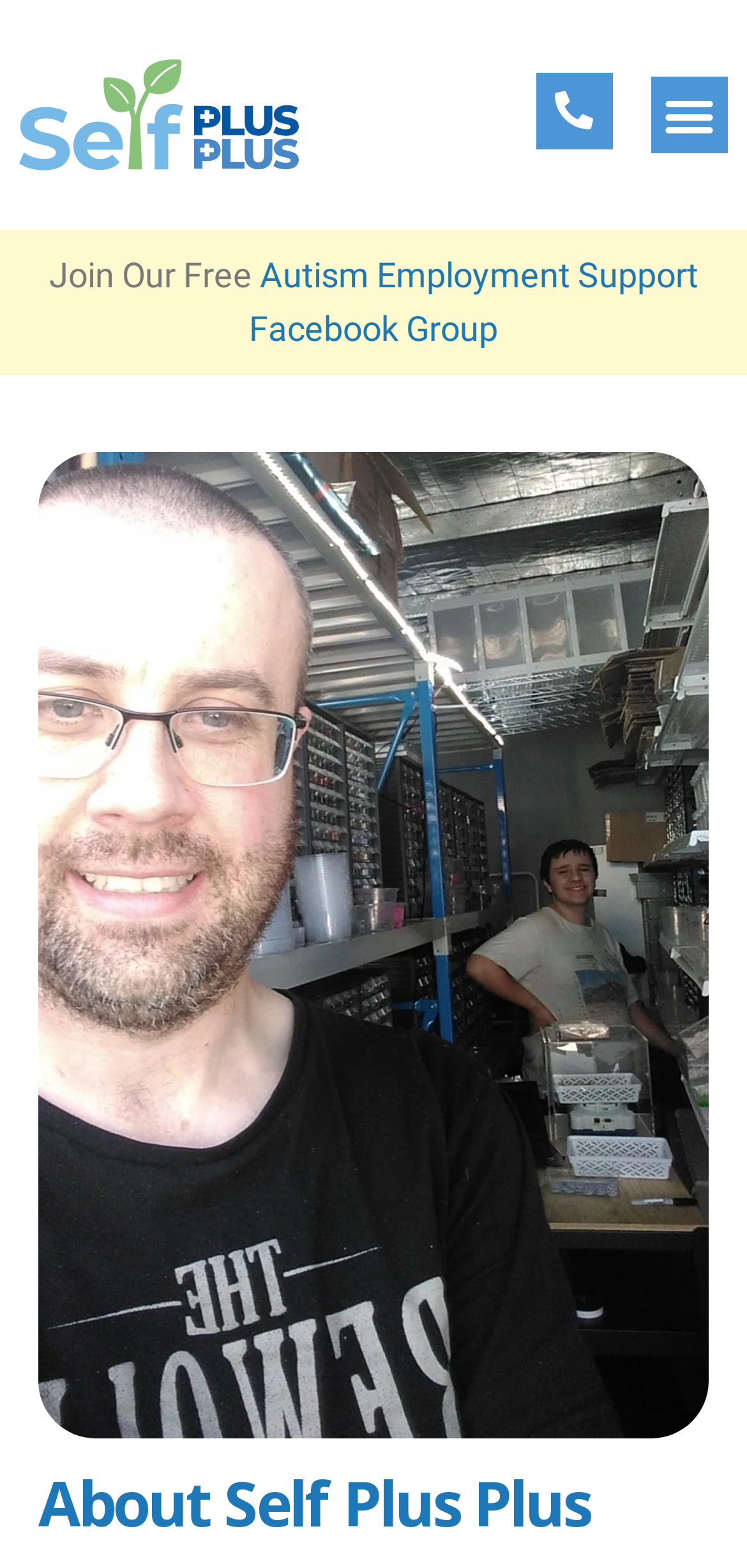Answer with a single word or phrase: 
What is the purpose of the button at the bottom of the page?

Open chat